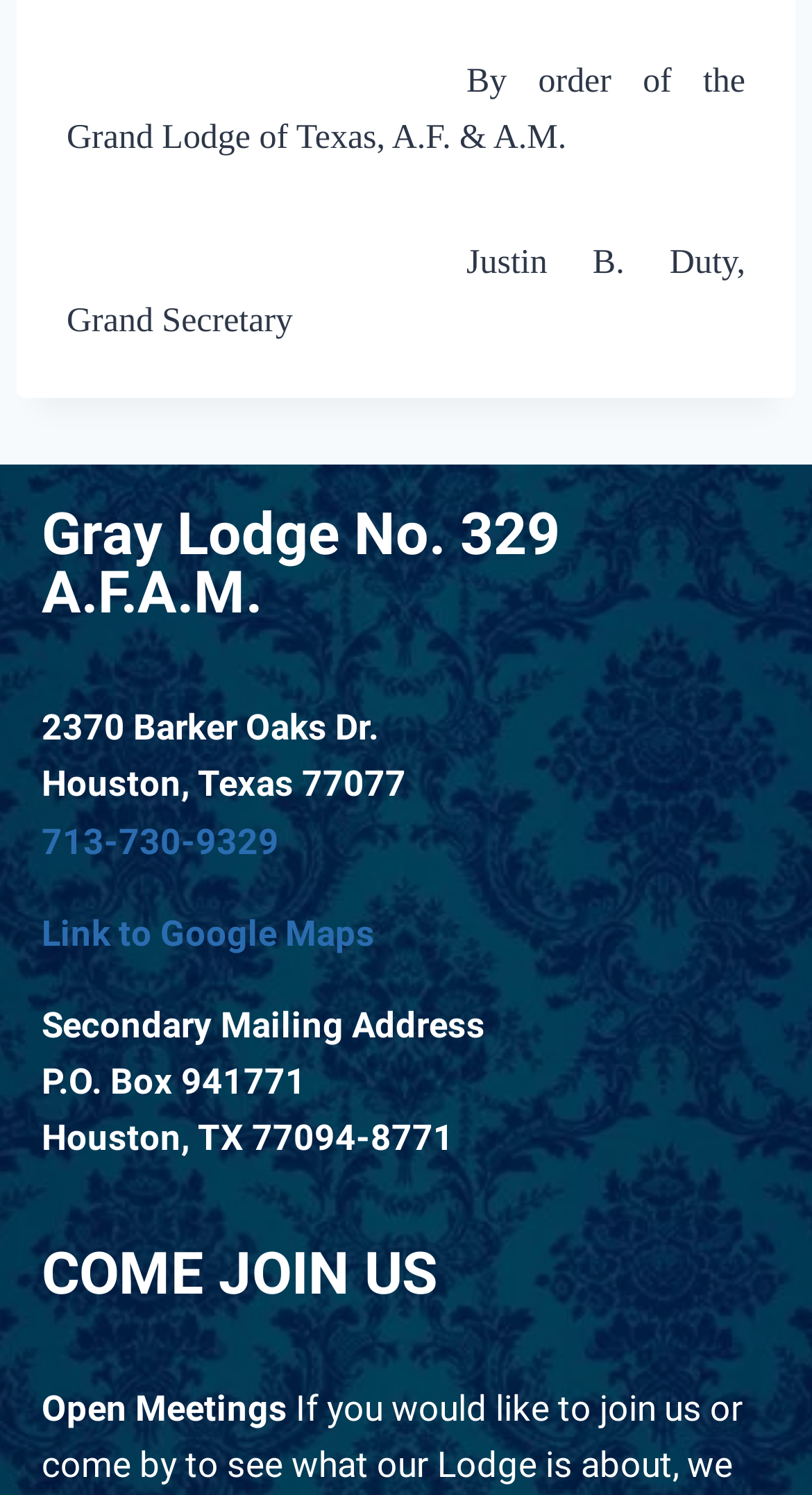What type of meetings are mentioned on the webpage?
Please give a detailed and thorough answer to the question, covering all relevant points.

The type of meetings mentioned on the webpage can be found in the static text element with the text 'Open Meetings' which is located at the bottom of the webpage, indicating the type of meetings that are held by the lodge.